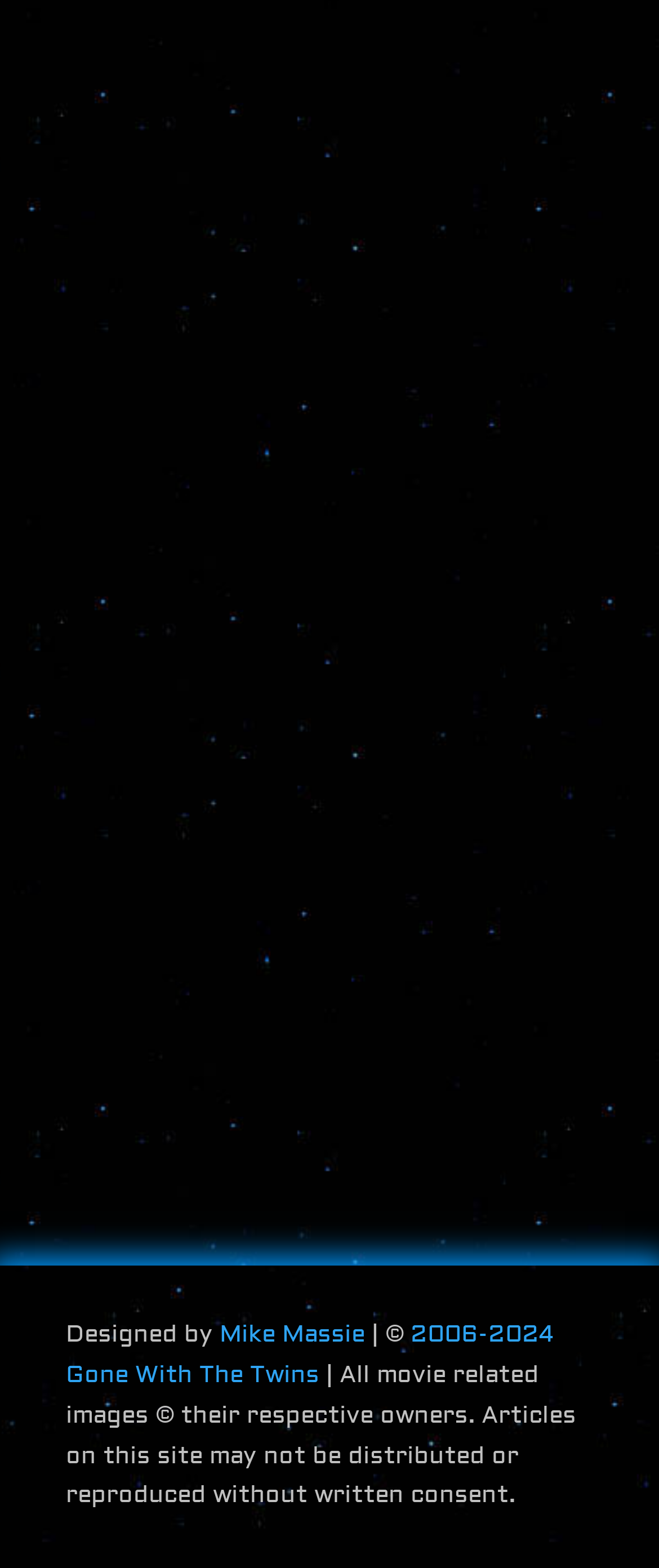What is the text of the search button?
Based on the visual, give a brief answer using one word or a short phrase.

Search